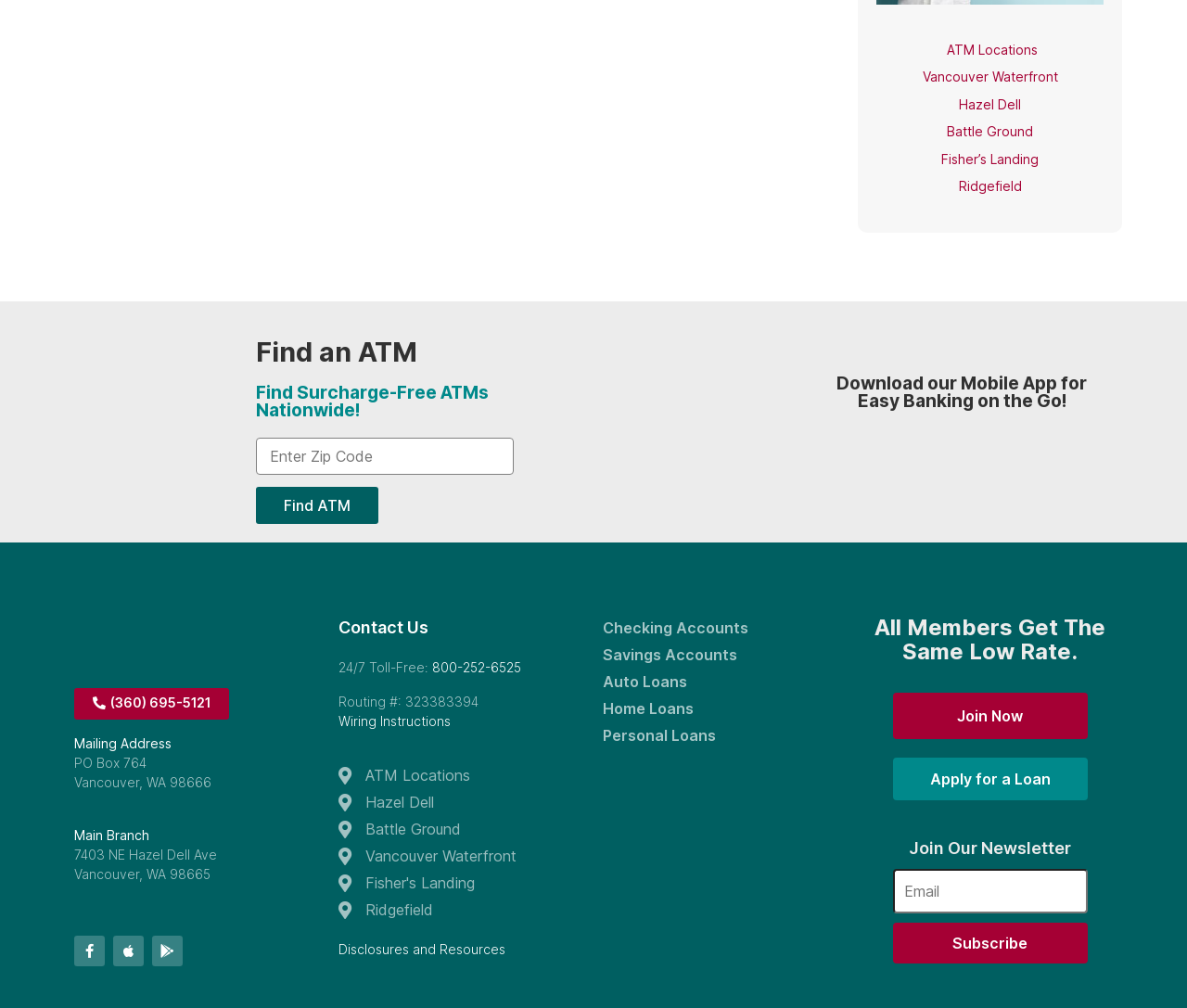Can you find the bounding box coordinates of the area I should click to execute the following instruction: "View the image of Almoraduz"?

None